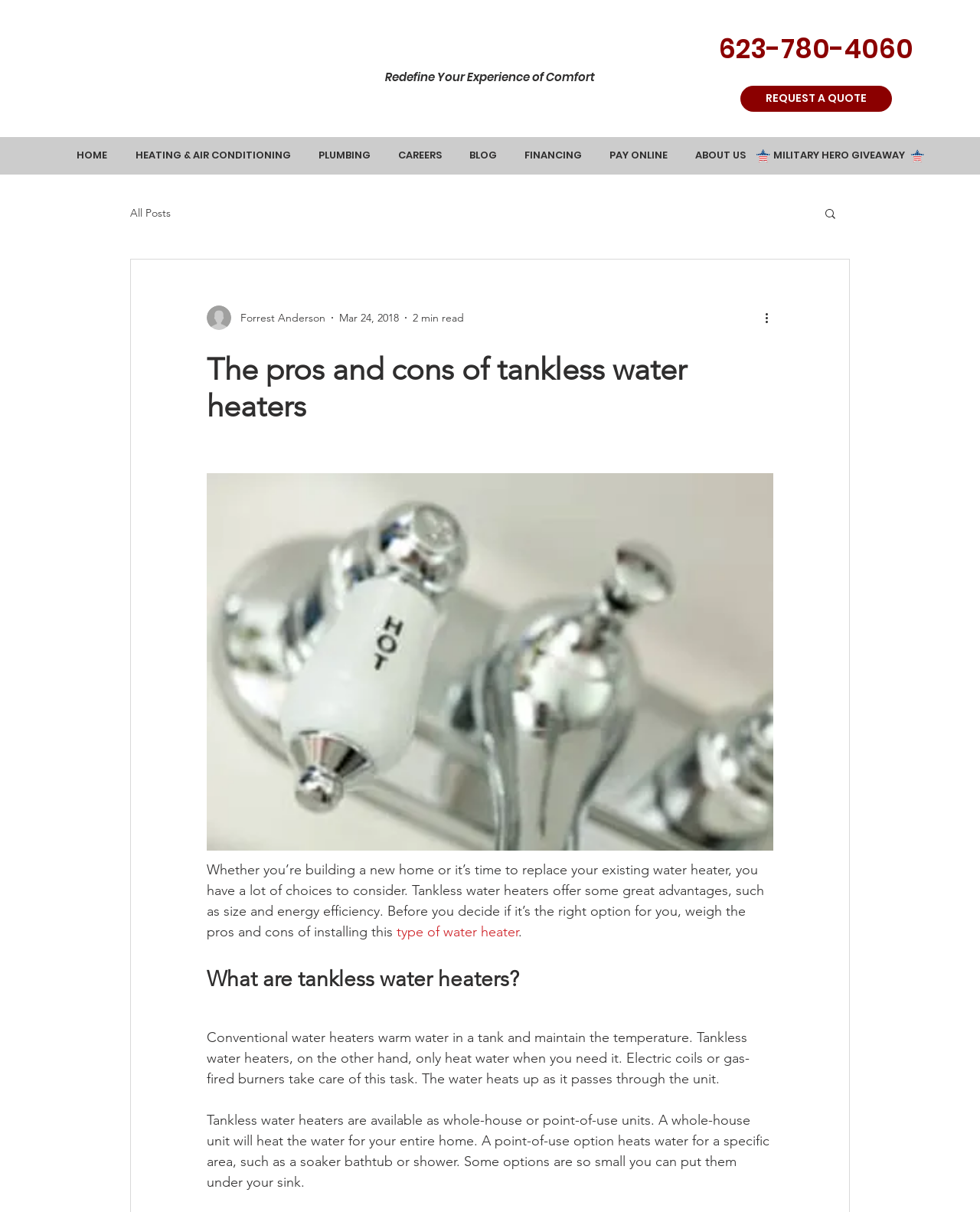Please identify the primary heading on the webpage and return its text.

The pros and cons of tankless water heaters